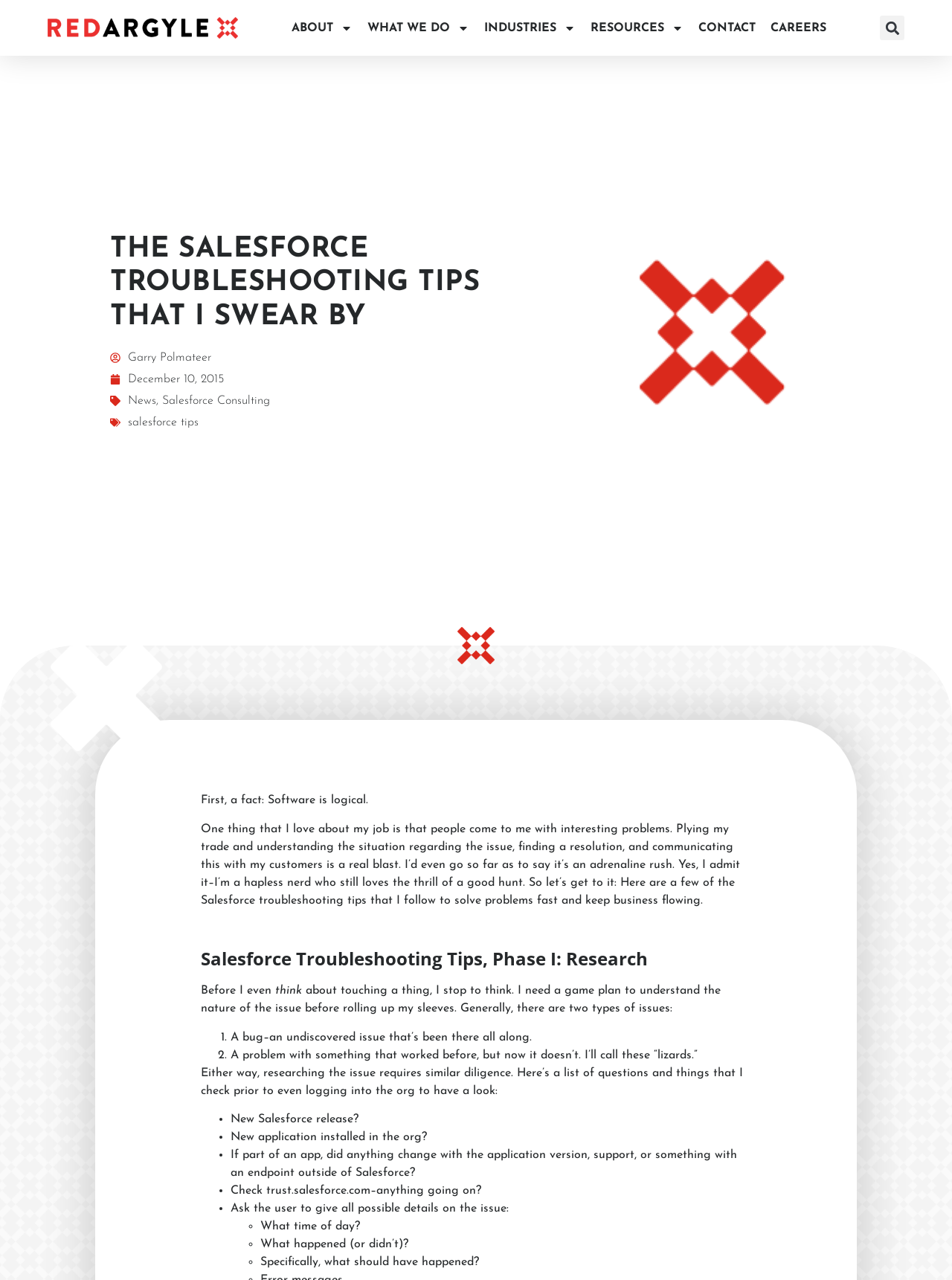Please identify the bounding box coordinates of the clickable area that will allow you to execute the instruction: "Search for something".

[0.924, 0.012, 0.95, 0.031]